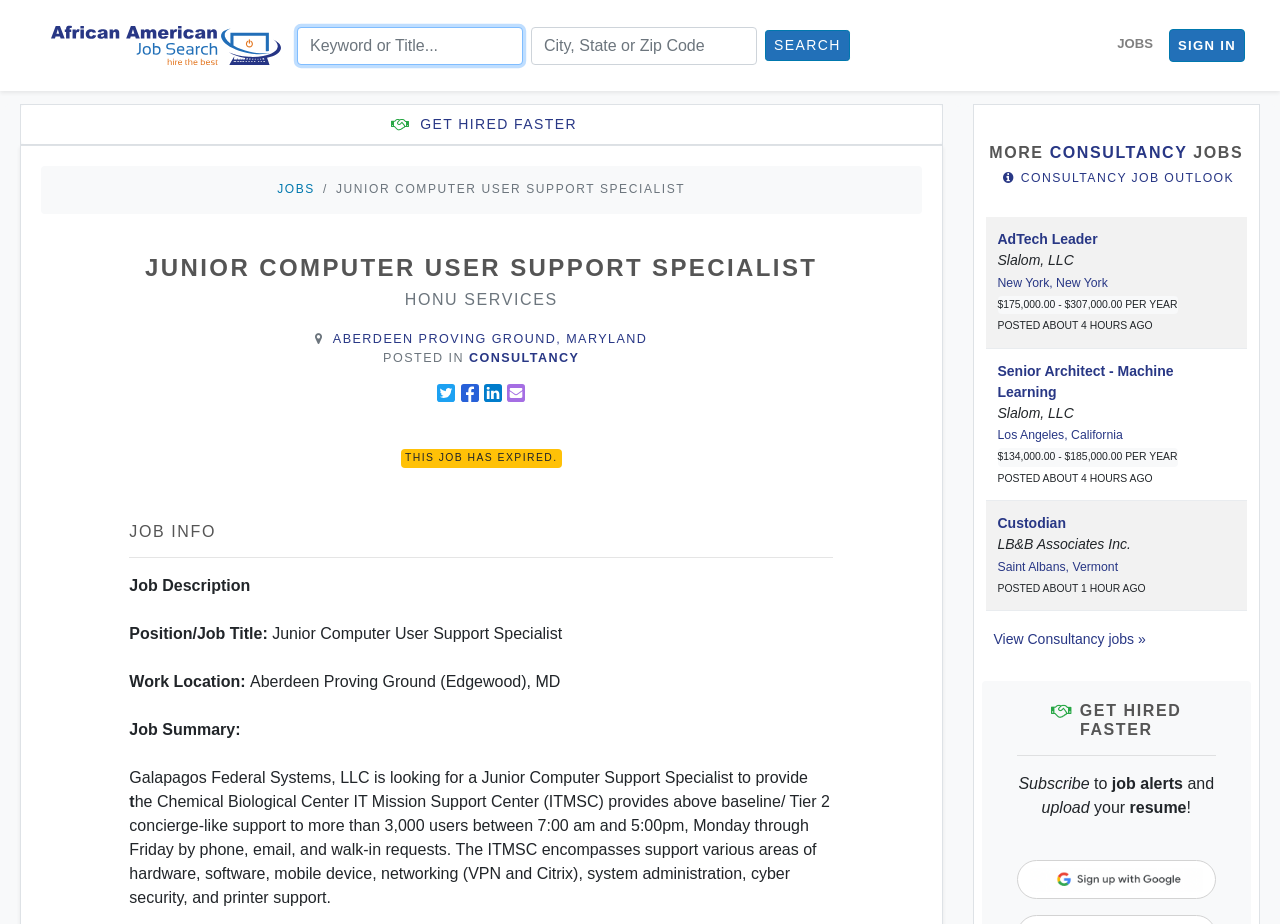Determine the bounding box coordinates of the element that should be clicked to execute the following command: "View consultancy jobs".

[0.776, 0.683, 0.895, 0.7]